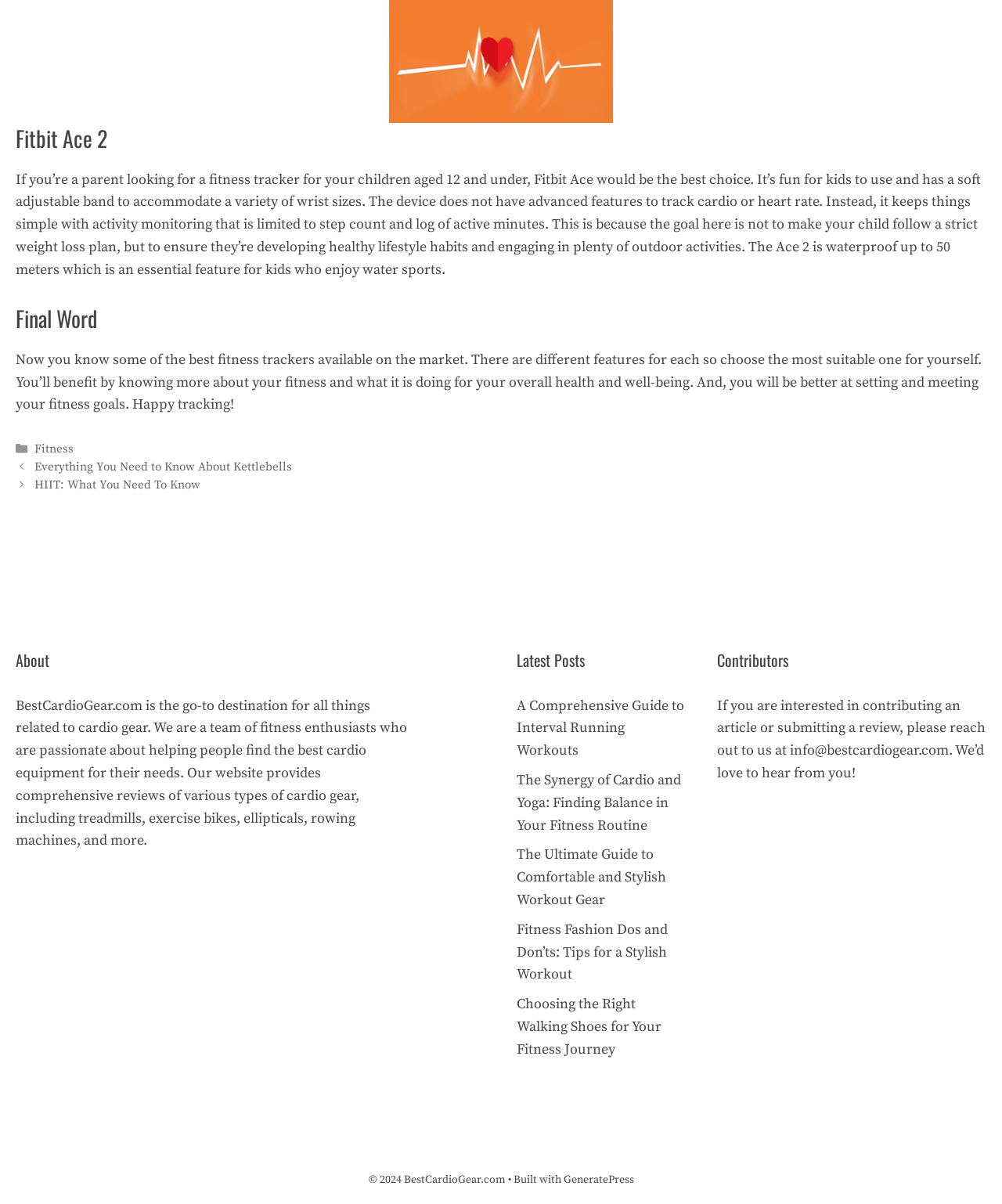What is the recommended fitness tracker for kids?
Based on the screenshot, answer the question with a single word or phrase.

Fitbit Ace